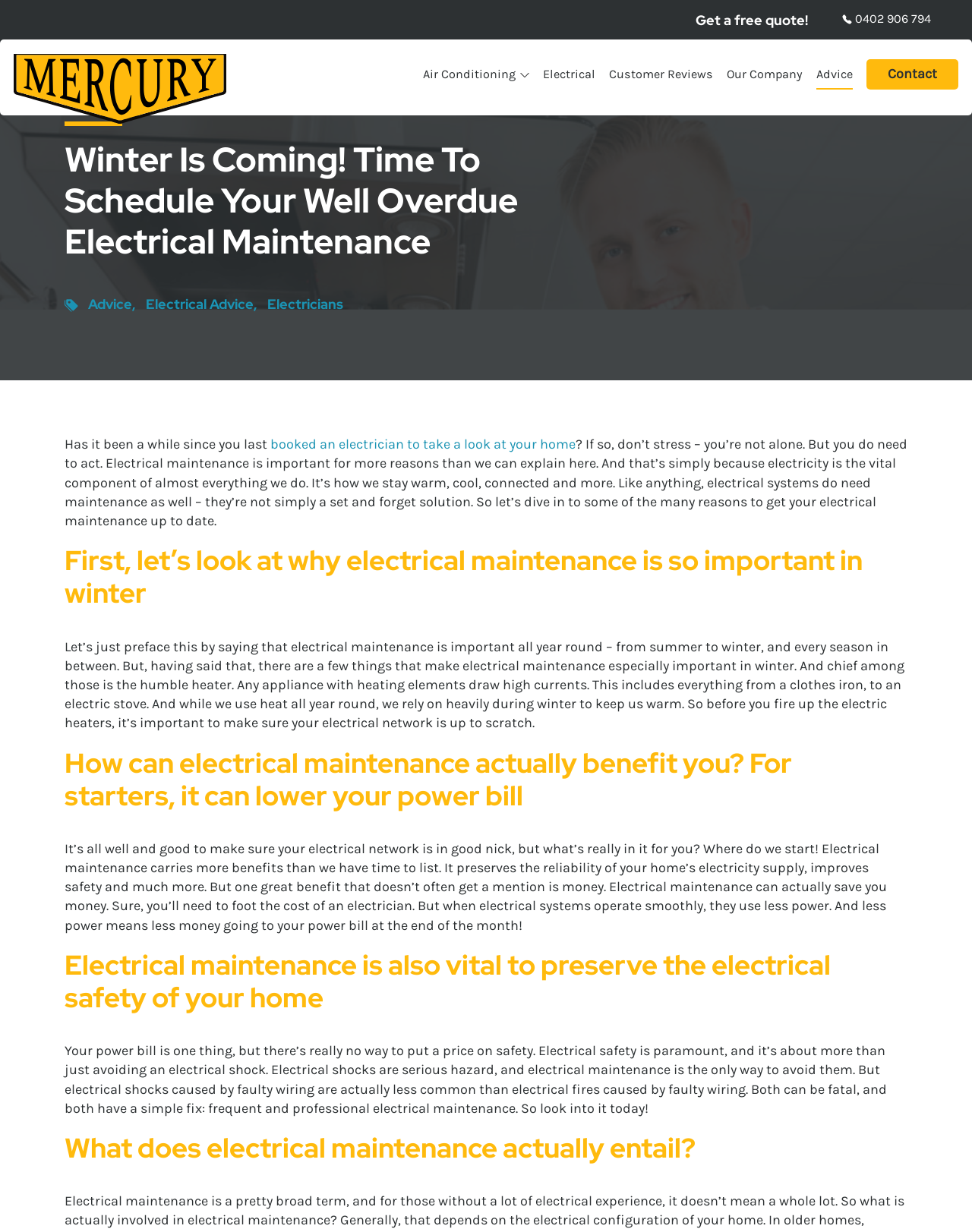Given the element description parent_node: Air Conditioning, identify the bounding box coordinates for the UI element on the webpage screenshot. The format should be (top-left x, top-left y, bottom-right x, bottom-right y), with values between 0 and 1.

[0.507, 0.048, 0.518, 0.073]